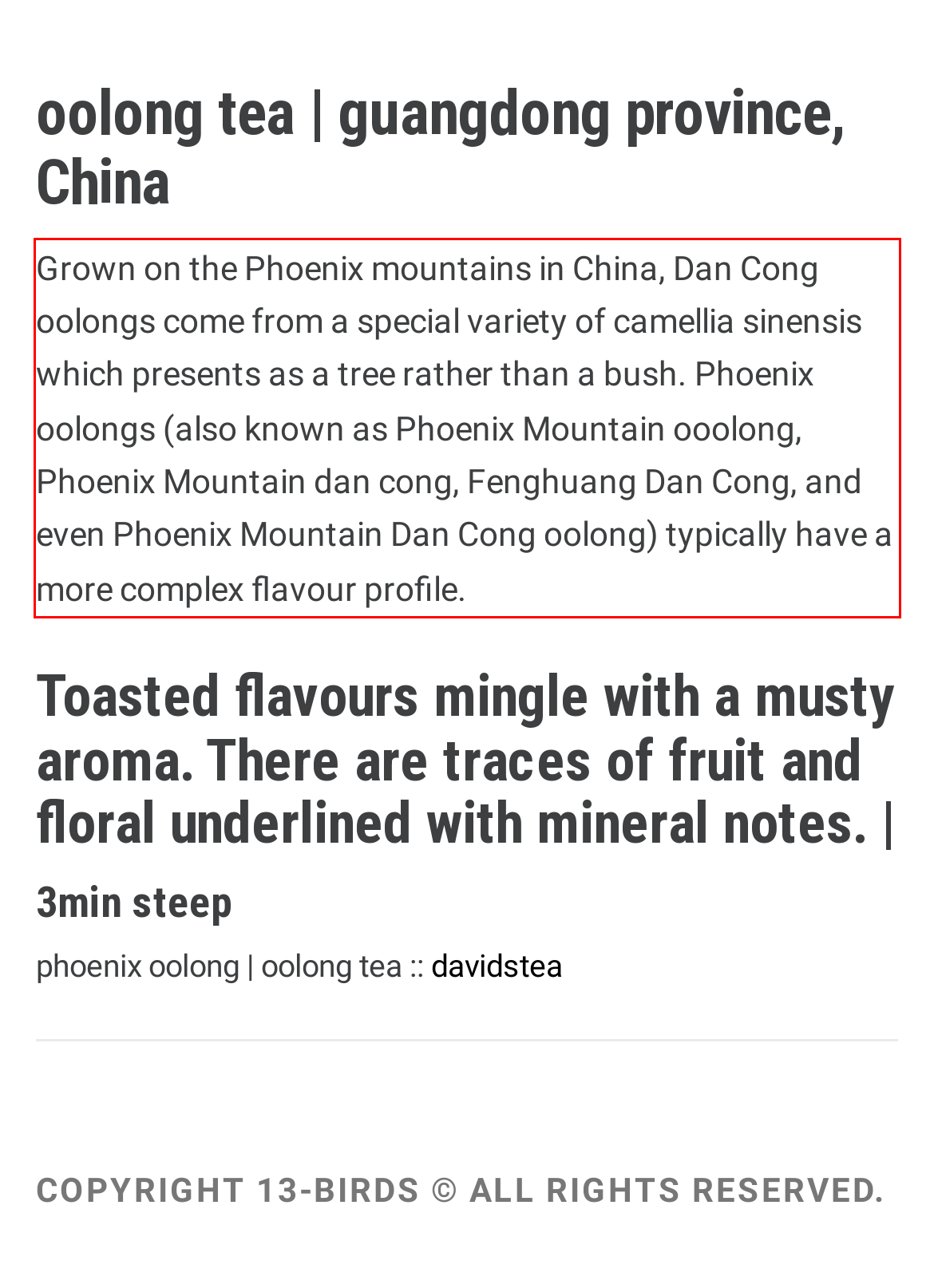Given a webpage screenshot, identify the text inside the red bounding box using OCR and extract it.

Grown on the Phoenix mountains in China, Dan Cong oolongs come from a special variety of camellia sinensis which presents as a tree rather than a bush. Phoenix oolongs (also known as Phoenix Mountain ooolong, Phoenix Mountain dan cong, Fenghuang Dan Cong, and even Phoenix Mountain Dan Cong oolong) typically have a more complex flavour profile.